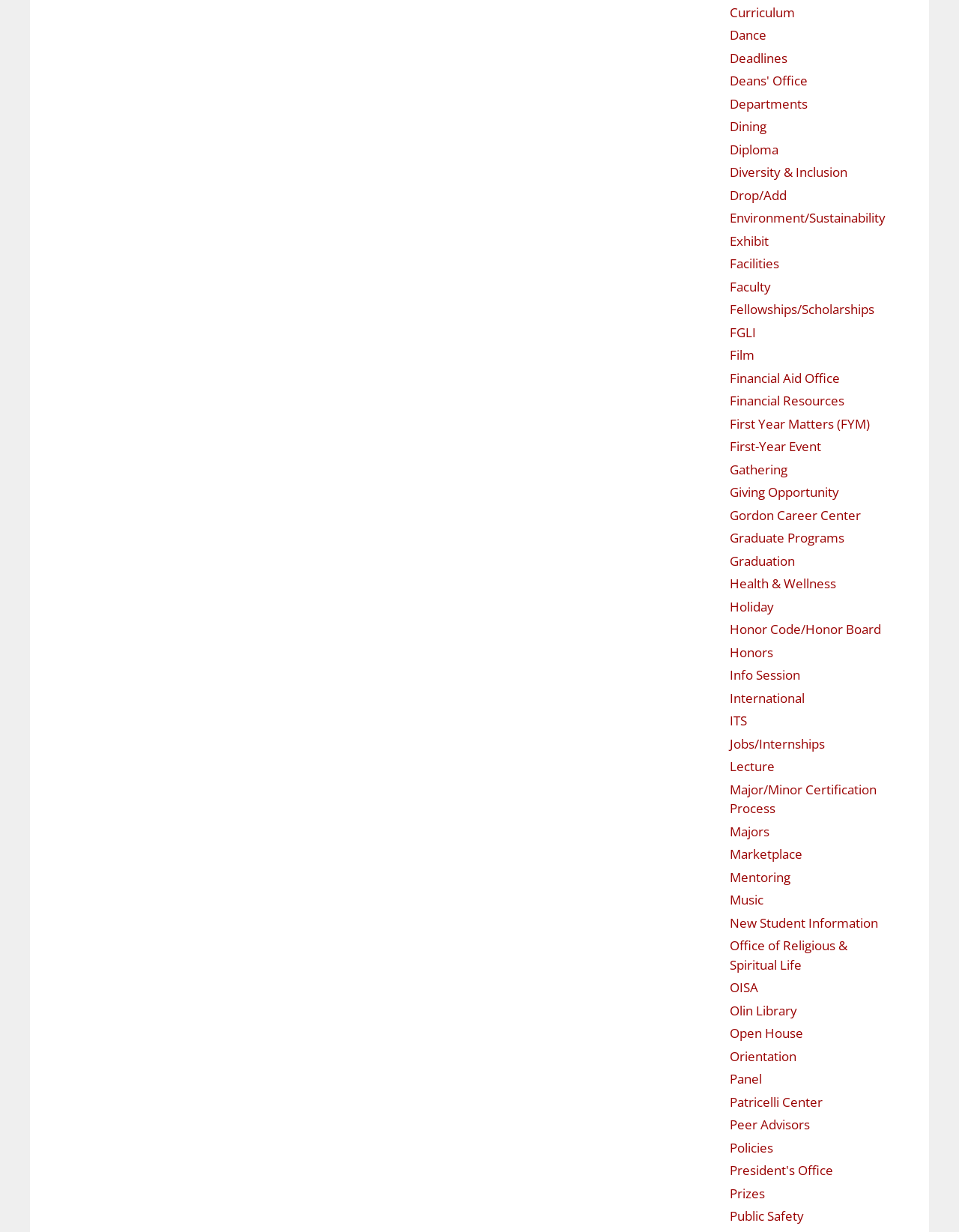Please examine the image and provide a detailed answer to the question: What type of event is 'First-Year Event'?

Based on the context of the link 'First-Year Event', it appears to be an event specifically designed for first-year students at the university, possibly an orientation or welcome event.